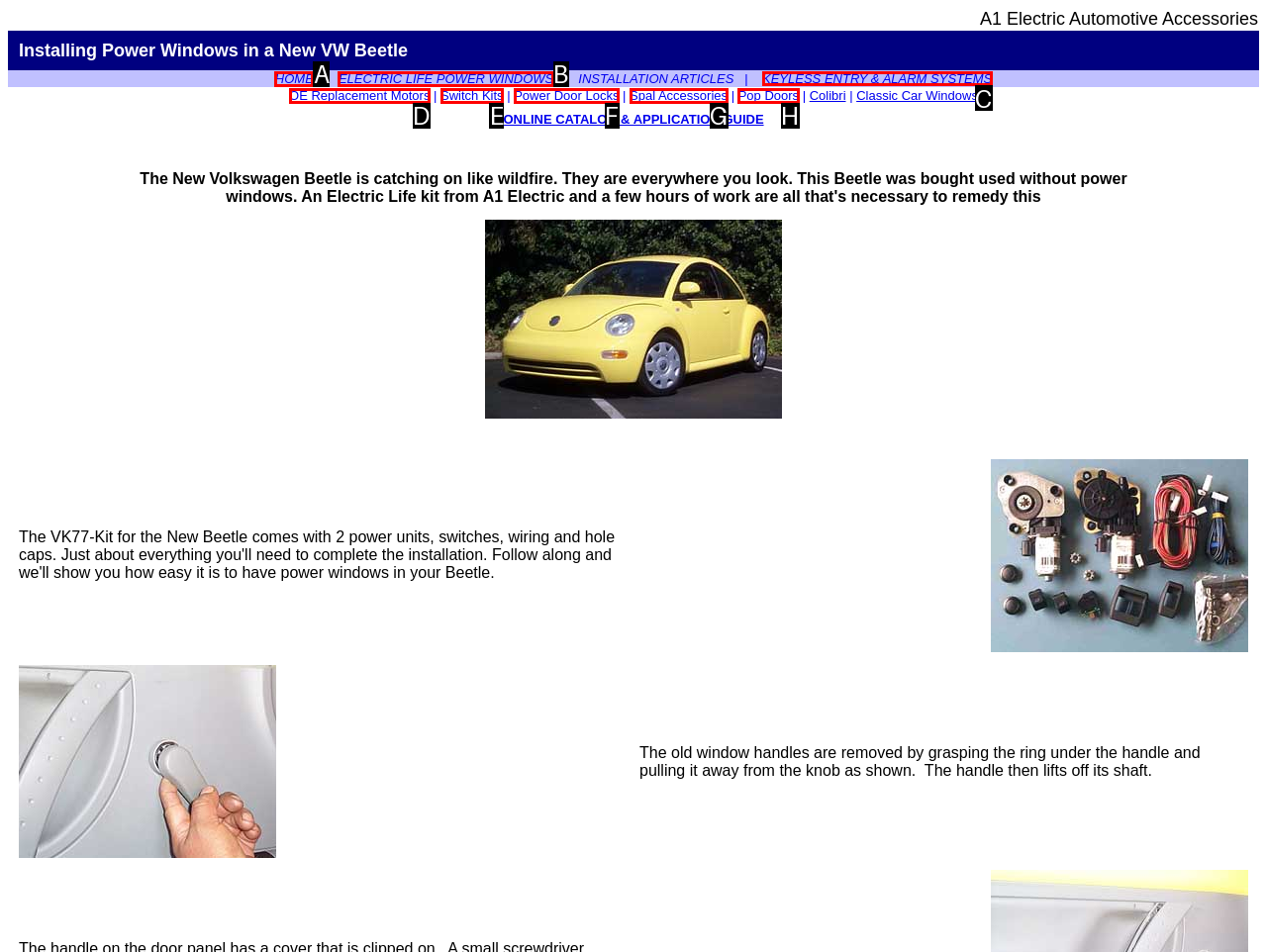From the given options, tell me which letter should be clicked to complete this task: Click KEYLESS ENTRY & ALARM SYSTEMS
Answer with the letter only.

C